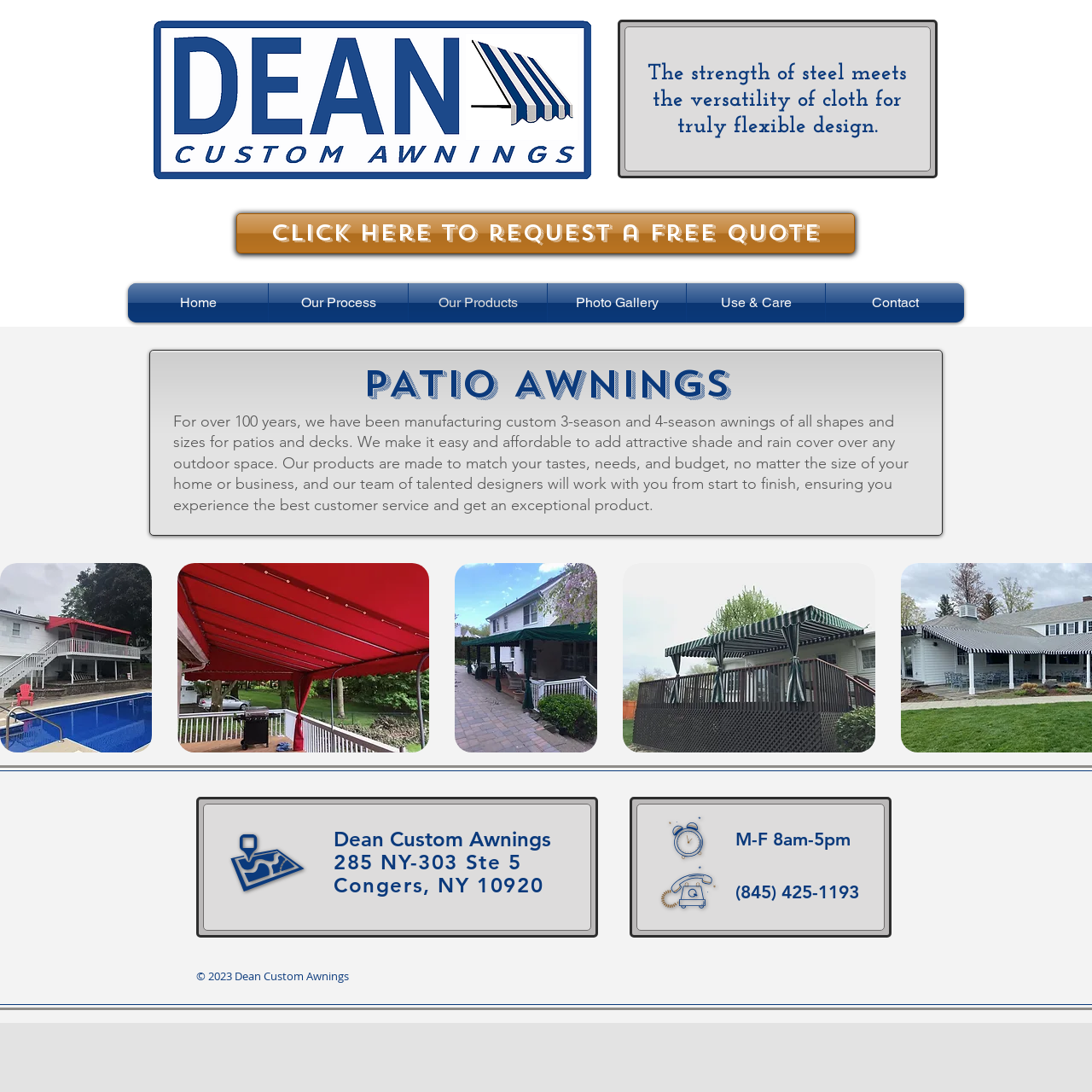Determine the bounding box coordinates of the section to be clicked to follow the instruction: "Sort messages by date". The coordinates should be given as four float numbers between 0 and 1, formatted as [left, top, right, bottom].

None